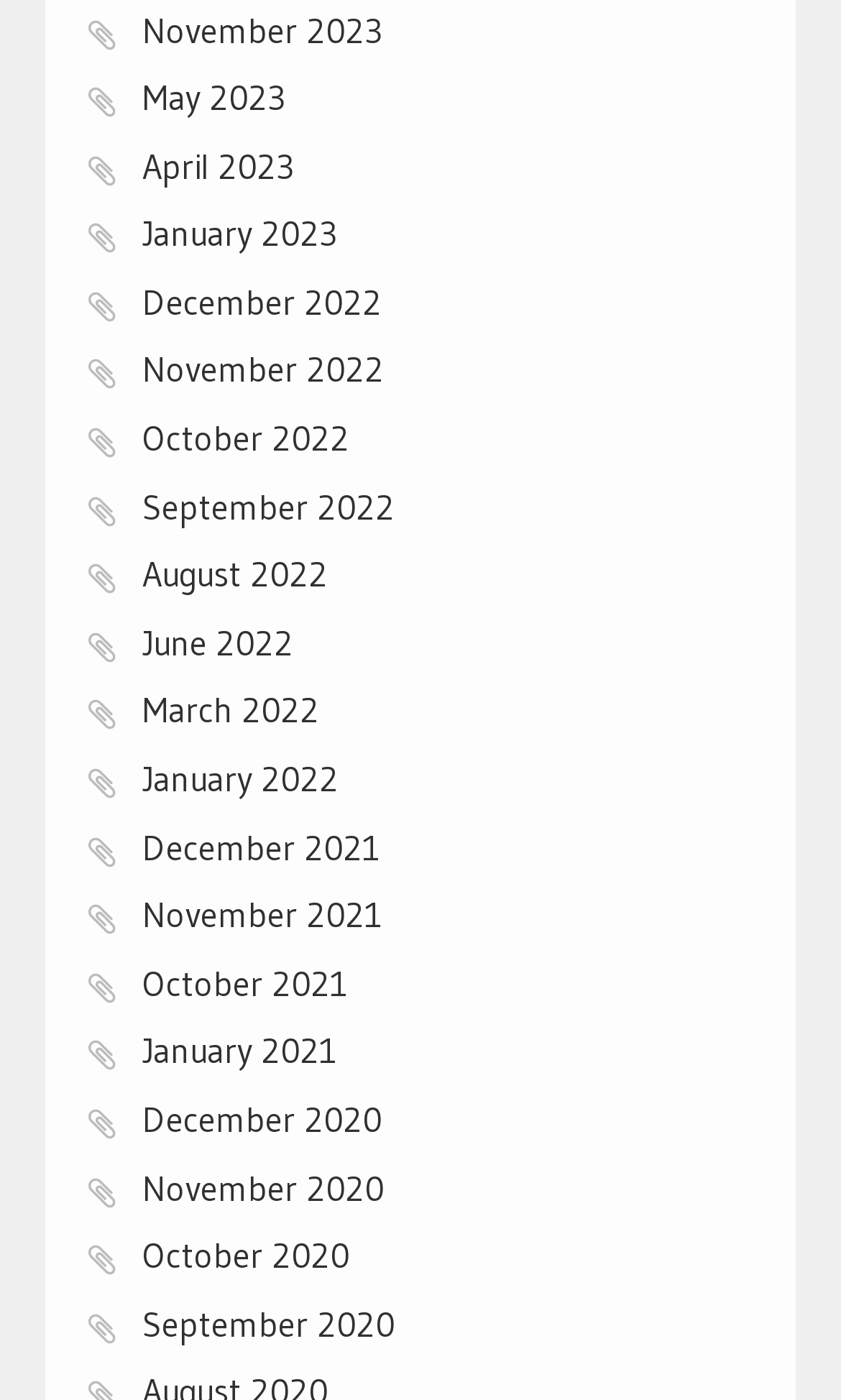Based on what you see in the screenshot, provide a thorough answer to this question: How many months are listed from the year 2022?

I counted the number of links on the webpage that correspond to months from the year 2022. There are six links: 'December 2022', 'November 2022', 'October 2022', 'September 2022', 'August 2022', and 'June 2022'.